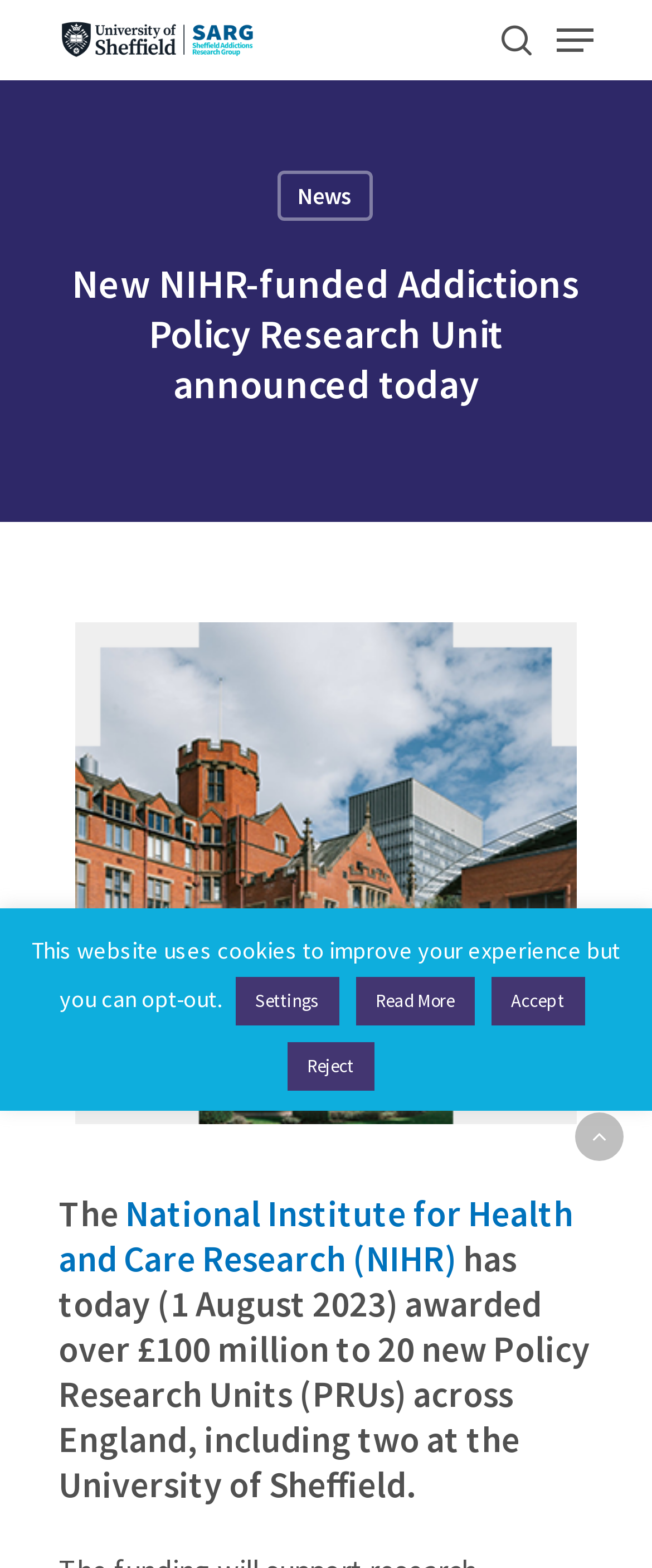Find the bounding box coordinates of the element you need to click on to perform this action: 'Go to the news page'. The coordinates should be represented by four float values between 0 and 1, in the format [left, top, right, bottom].

[0.426, 0.109, 0.572, 0.141]